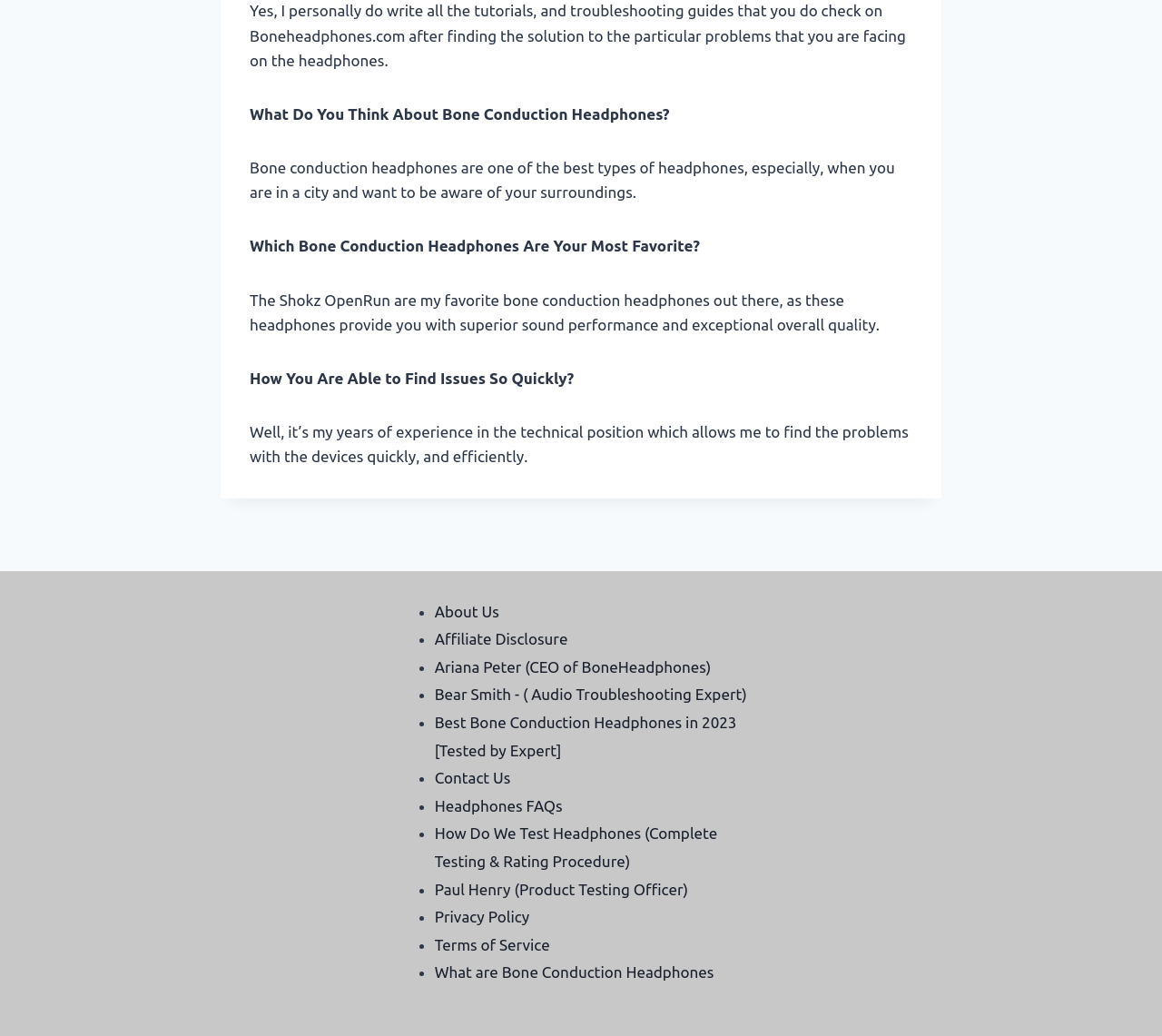Identify the bounding box coordinates for the element you need to click to achieve the following task: "Check out Best Bone Conduction Headphones in 2023". The coordinates must be four float values ranging from 0 to 1, formatted as [left, top, right, bottom].

[0.374, 0.689, 0.634, 0.732]